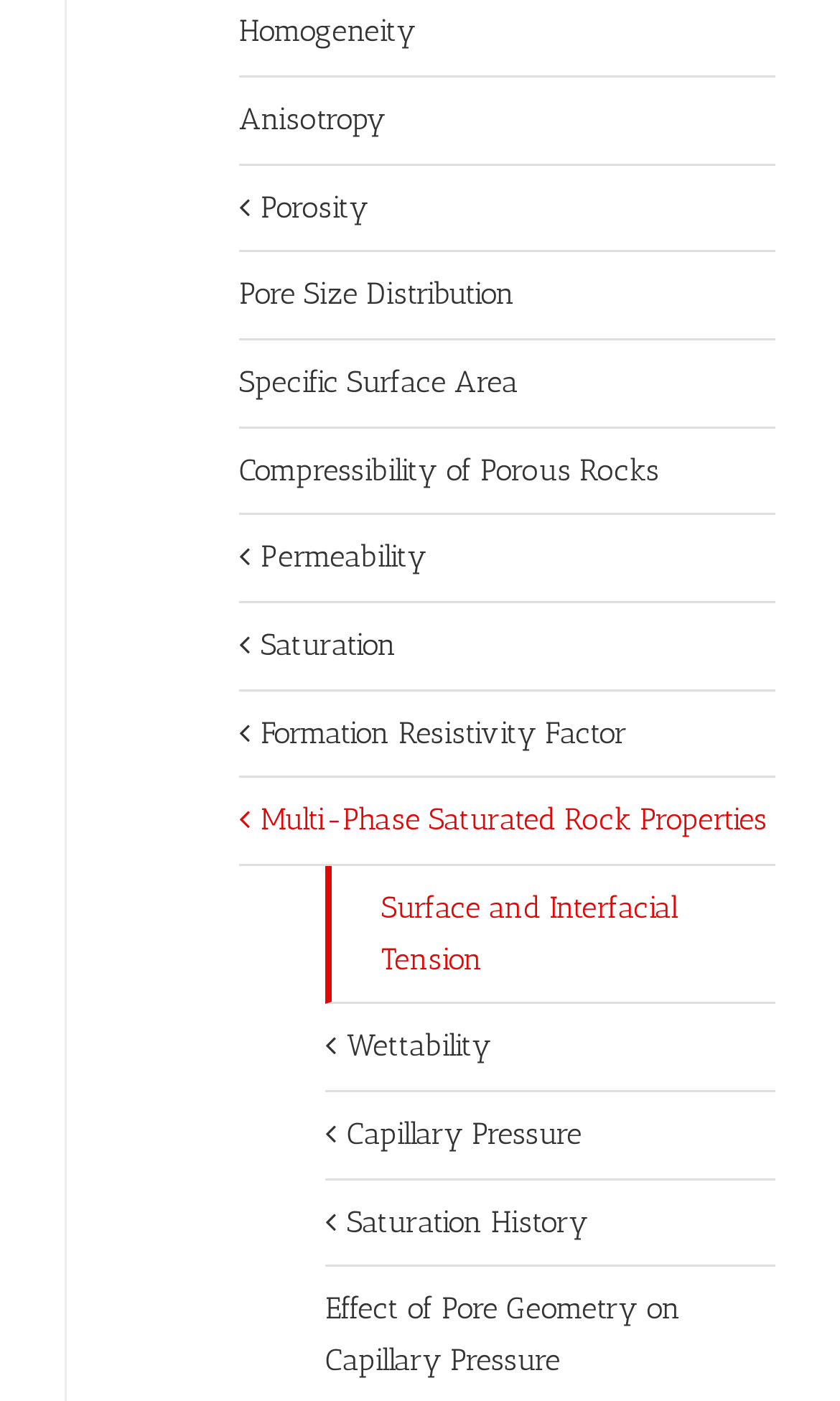Please identify the coordinates of the bounding box that should be clicked to fulfill this instruction: "View Porosity options".

[0.285, 0.118, 0.923, 0.18]